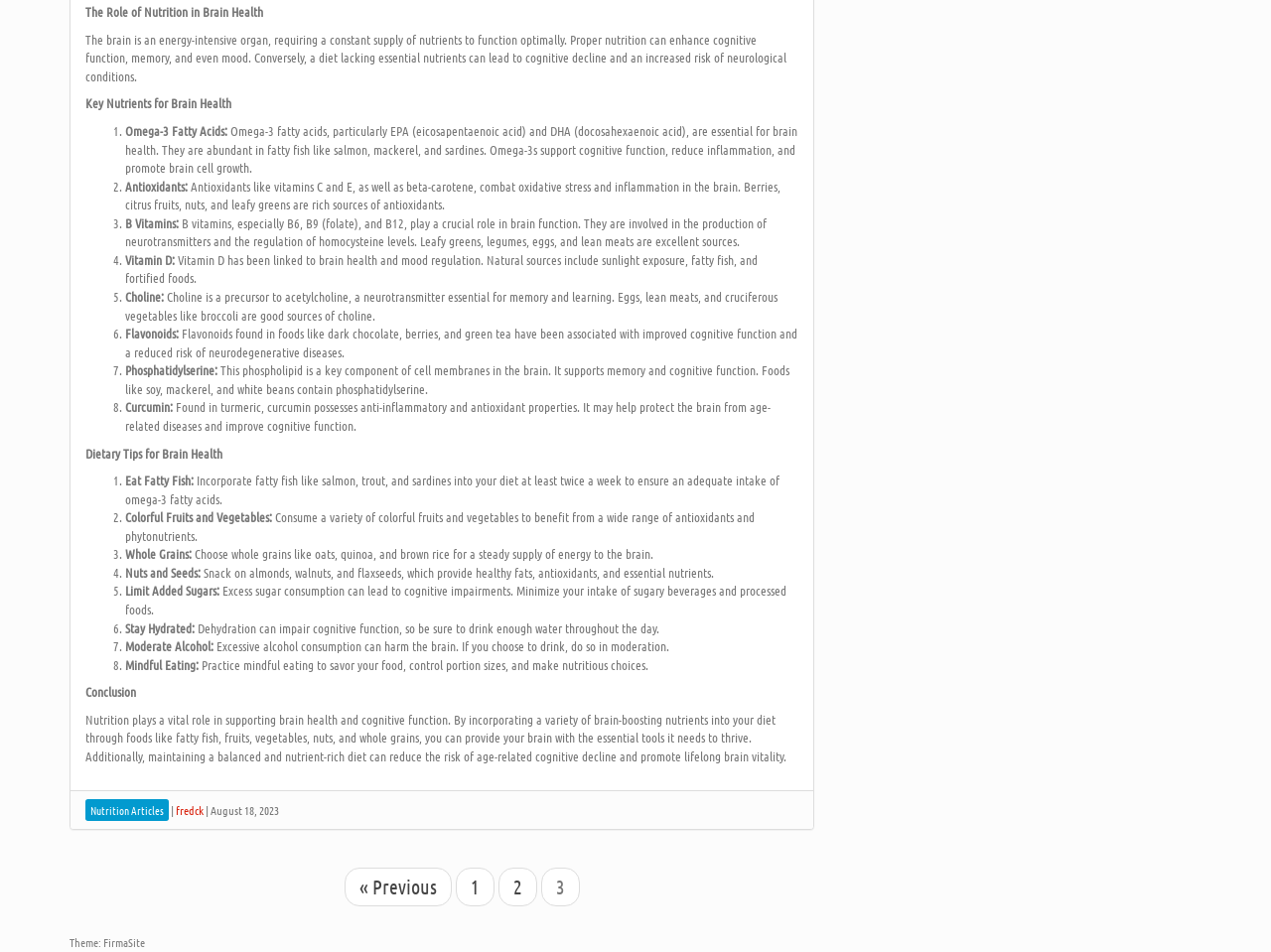Please provide a brief answer to the following inquiry using a single word or phrase:
What is the role of nutrition in brain health?

Enhance cognitive function